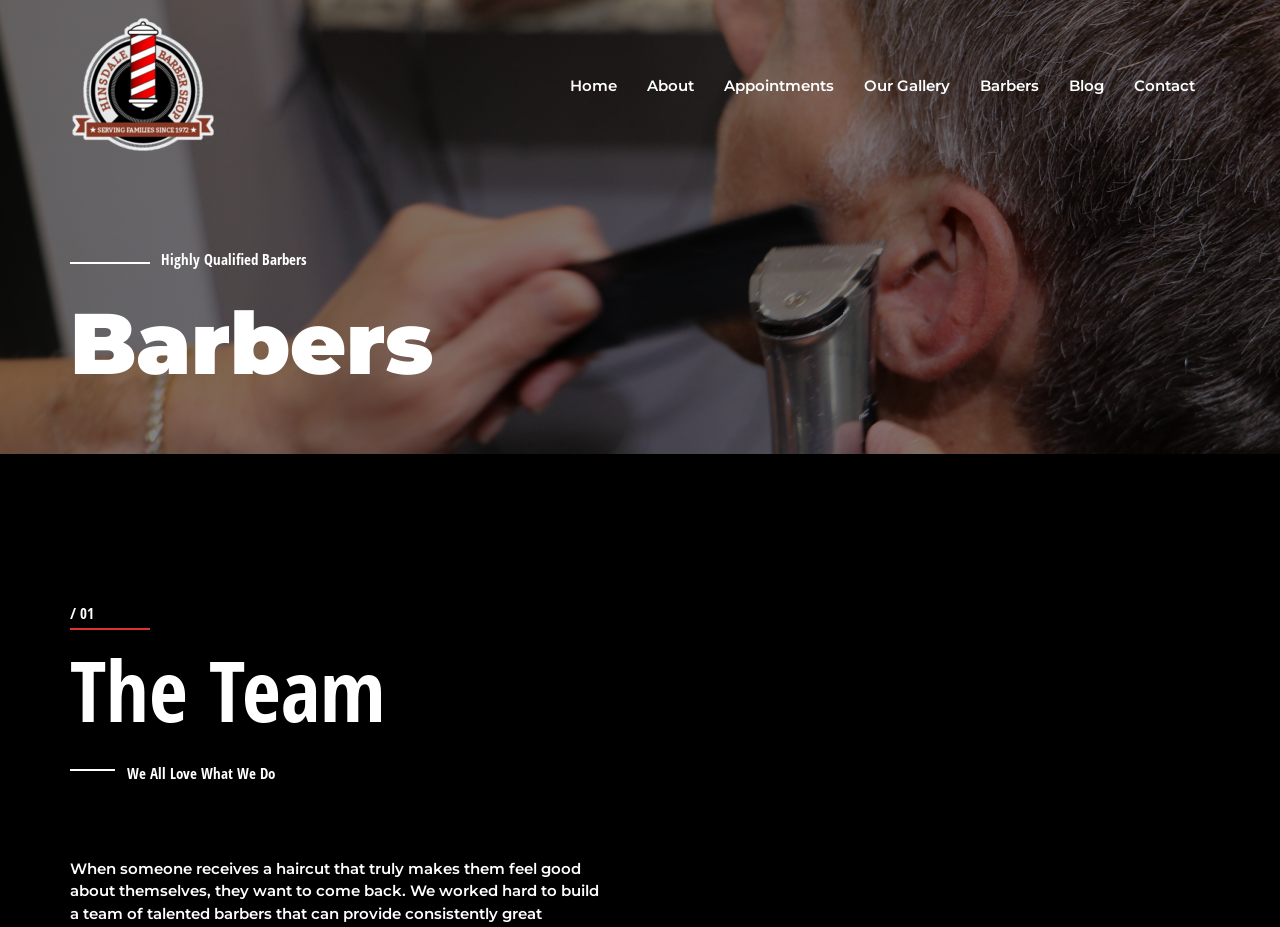Please indicate the bounding box coordinates for the clickable area to complete the following task: "Check the 'Appointments'". The coordinates should be specified as four float numbers between 0 and 1, i.e., [left, top, right, bottom].

[0.554, 0.06, 0.663, 0.125]